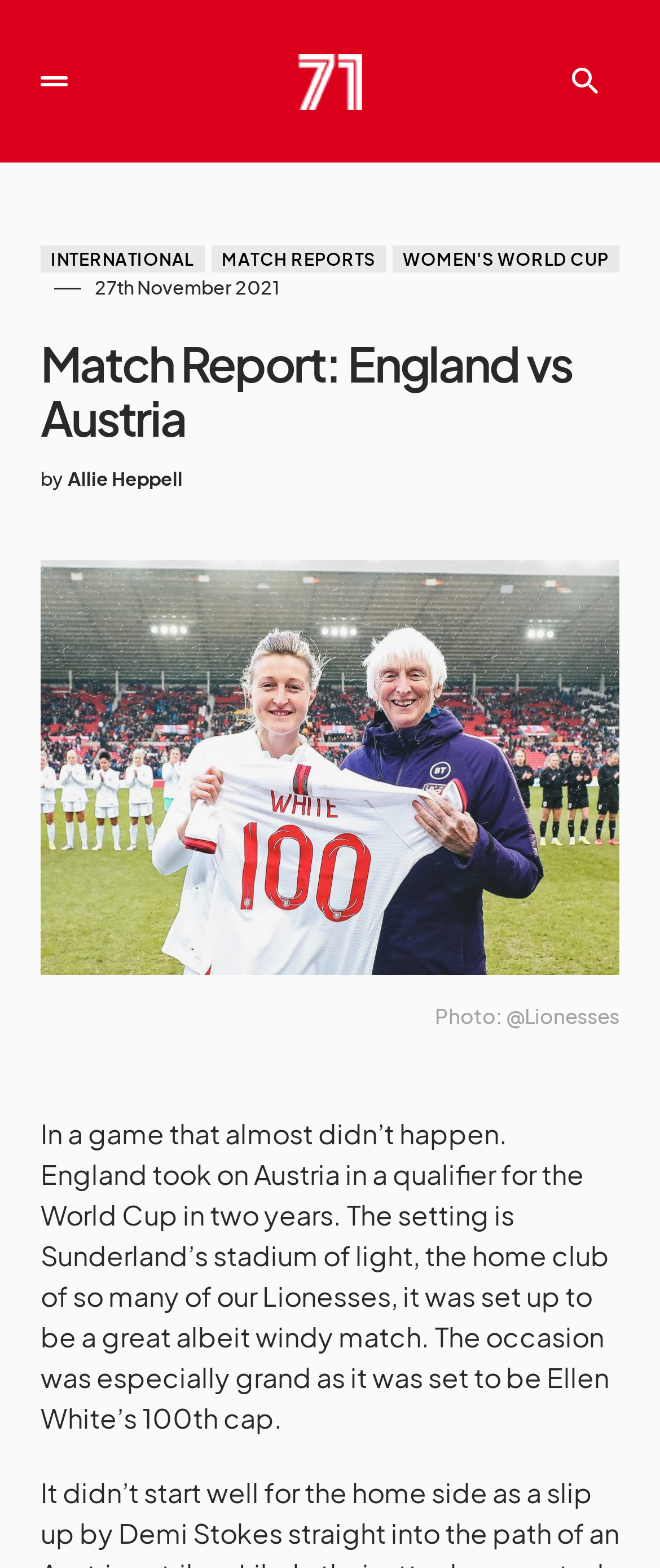Determine the bounding box coordinates for the UI element matching this description: "Women's World Cup".

[0.595, 0.157, 0.937, 0.174]